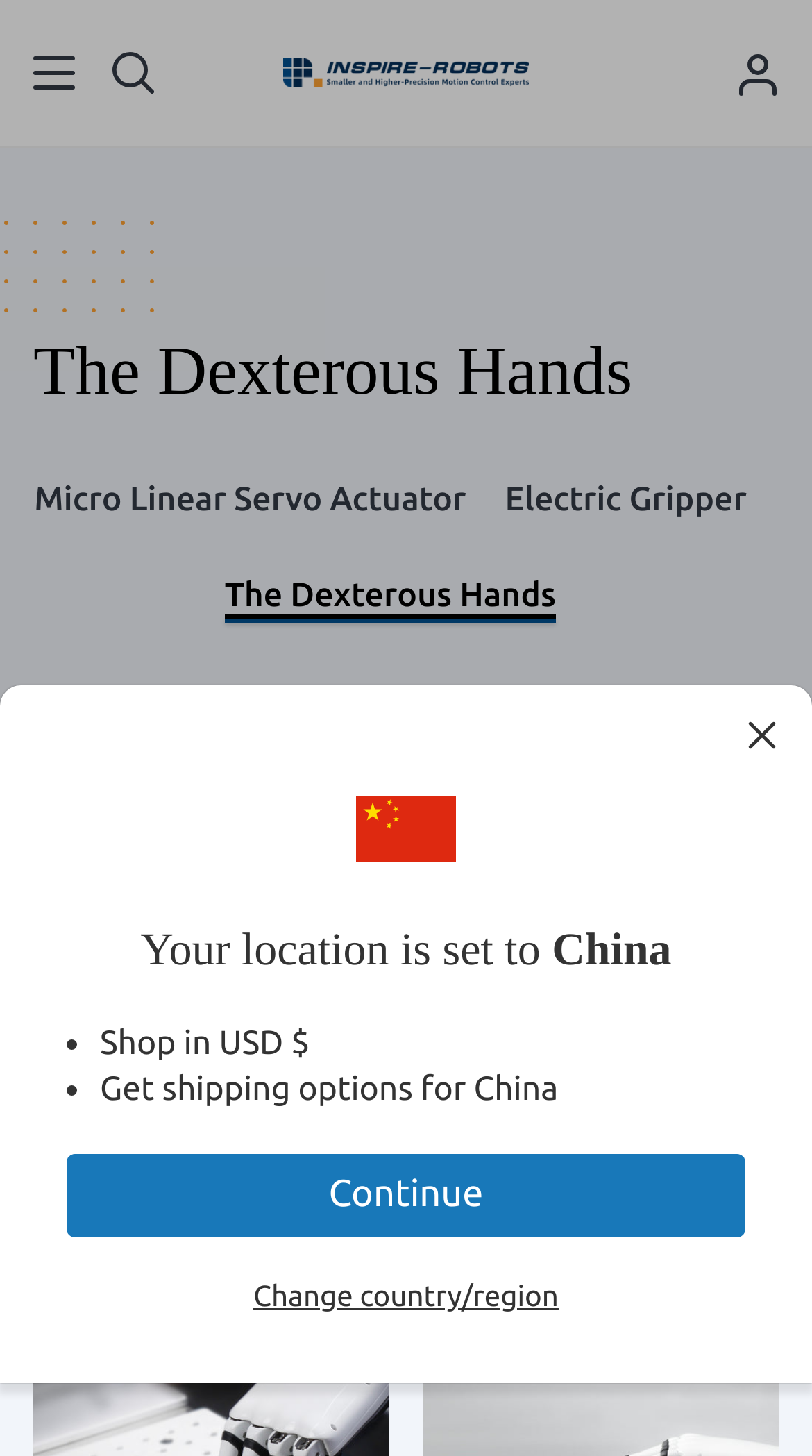Please extract the primary headline from the webpage.

The Dexterous Hands